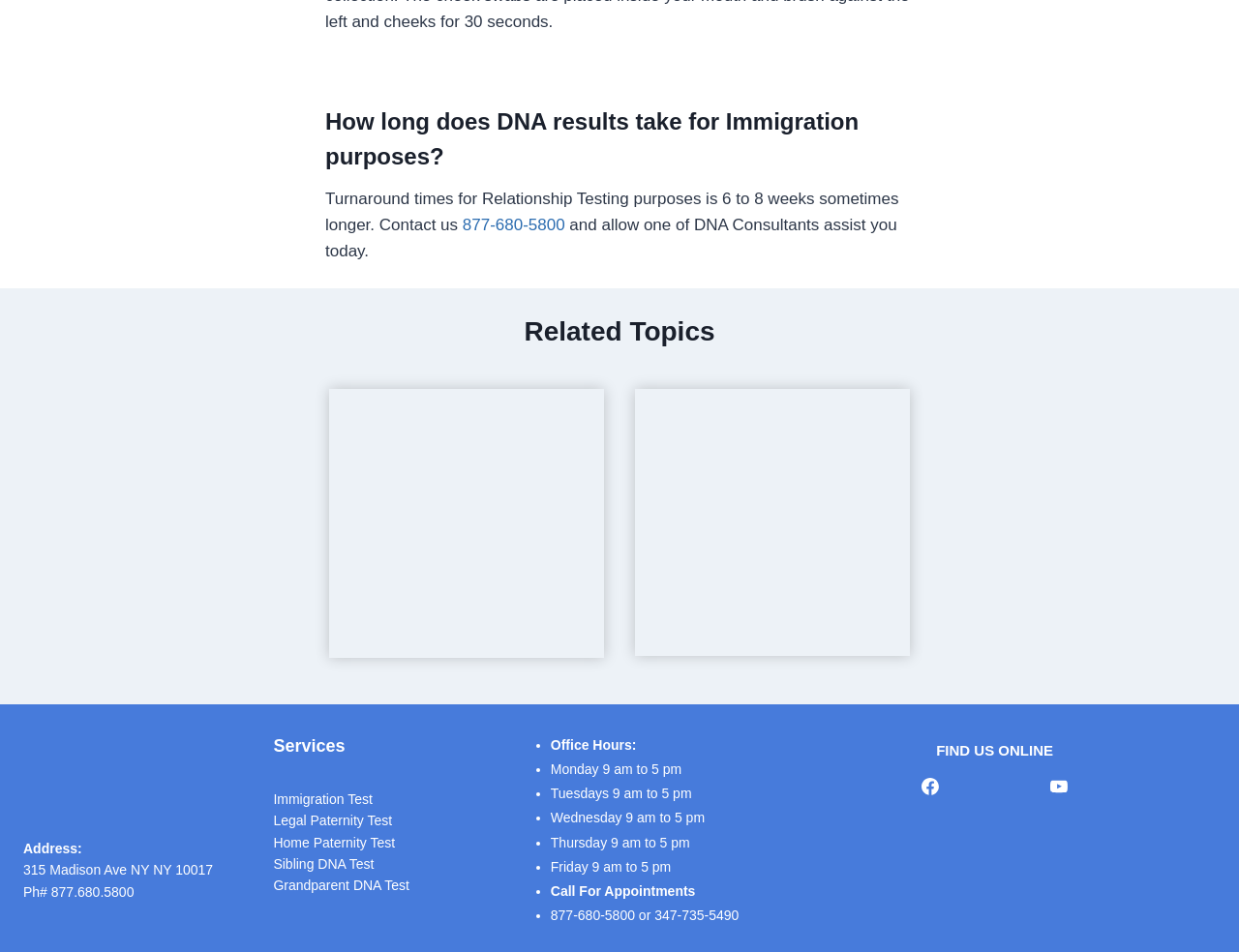Please specify the bounding box coordinates of the clickable region necessary for completing the following instruction: "Click on the 'International Akash Travels' link". The coordinates must consist of four float numbers between 0 and 1, i.e., [left, top, right, bottom].

None